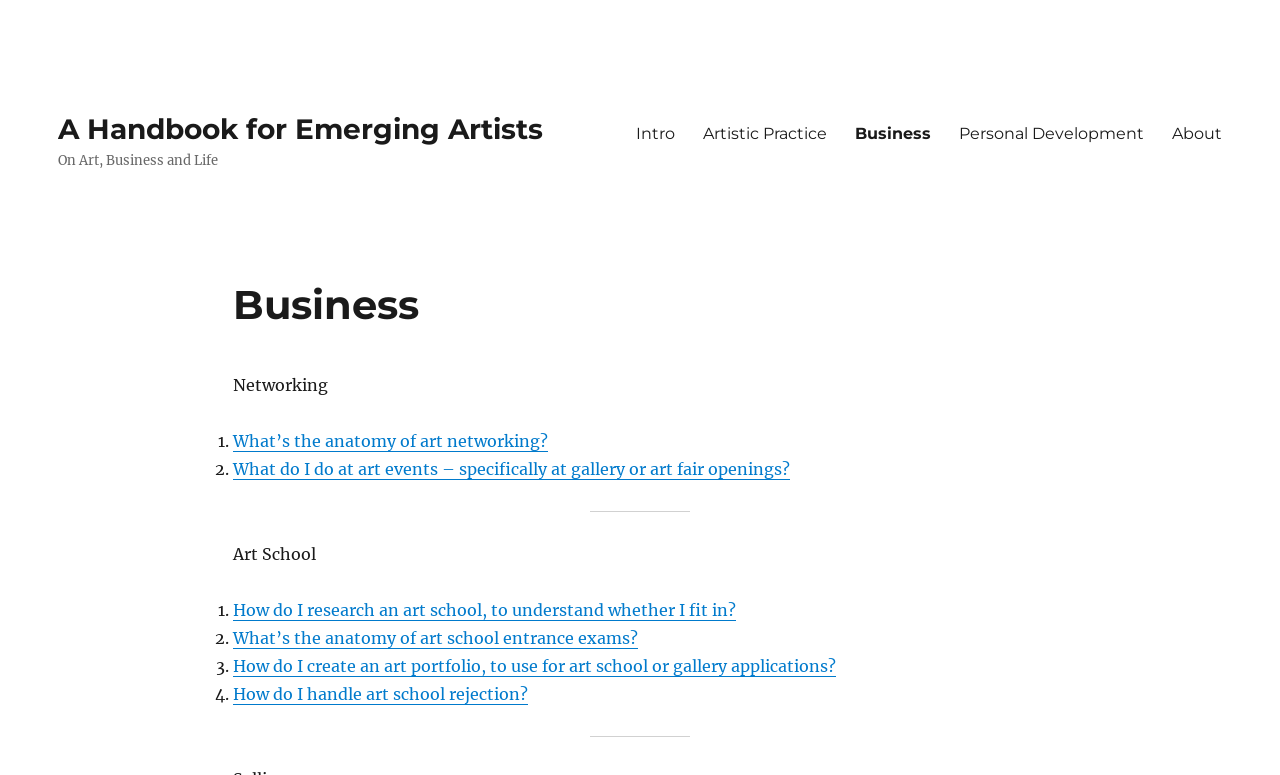Can you pinpoint the bounding box coordinates for the clickable element required for this instruction: "Click on 'About'"? The coordinates should be four float numbers between 0 and 1, i.e., [left, top, right, bottom].

[0.905, 0.145, 0.965, 0.199]